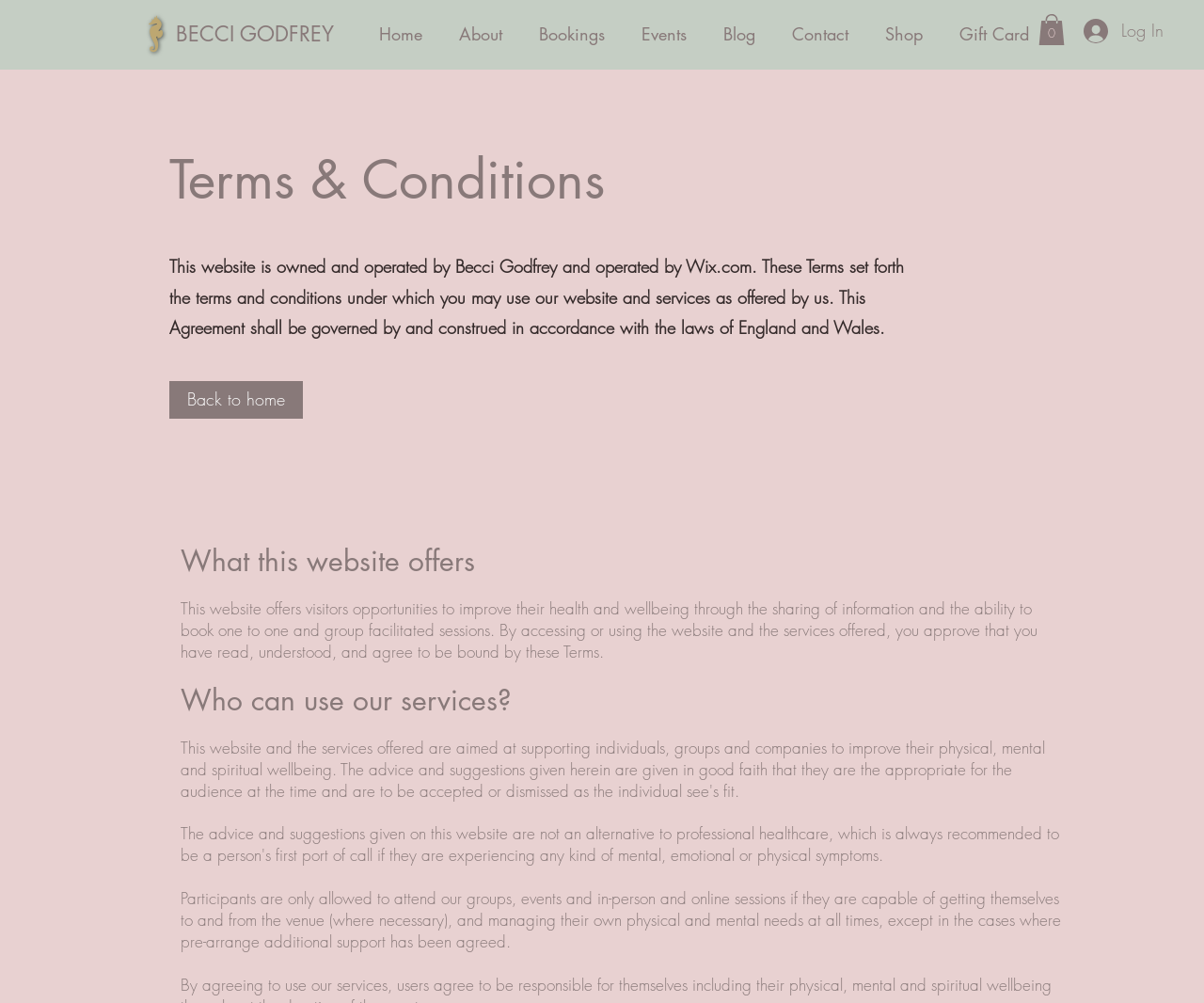Please answer the following question using a single word or phrase: 
What is the name of the website owner?

Becci Godfrey